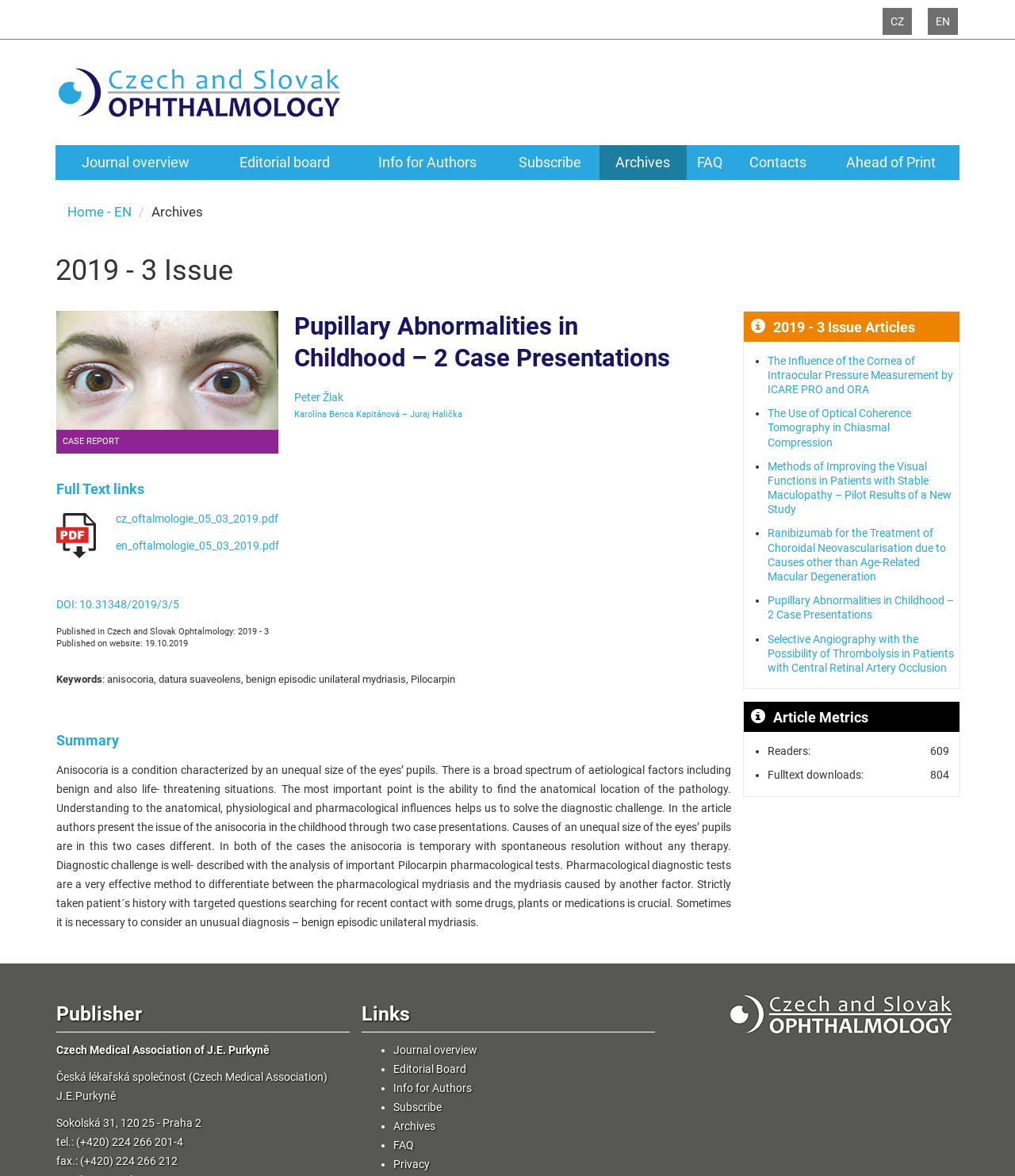Determine the bounding box coordinates of the UI element described below. Use the format (top-left x, top-left y, bottom-right x, bottom-right y) with floating point numbers between 0 and 1: Archives

[0.387, 0.952, 0.429, 0.963]